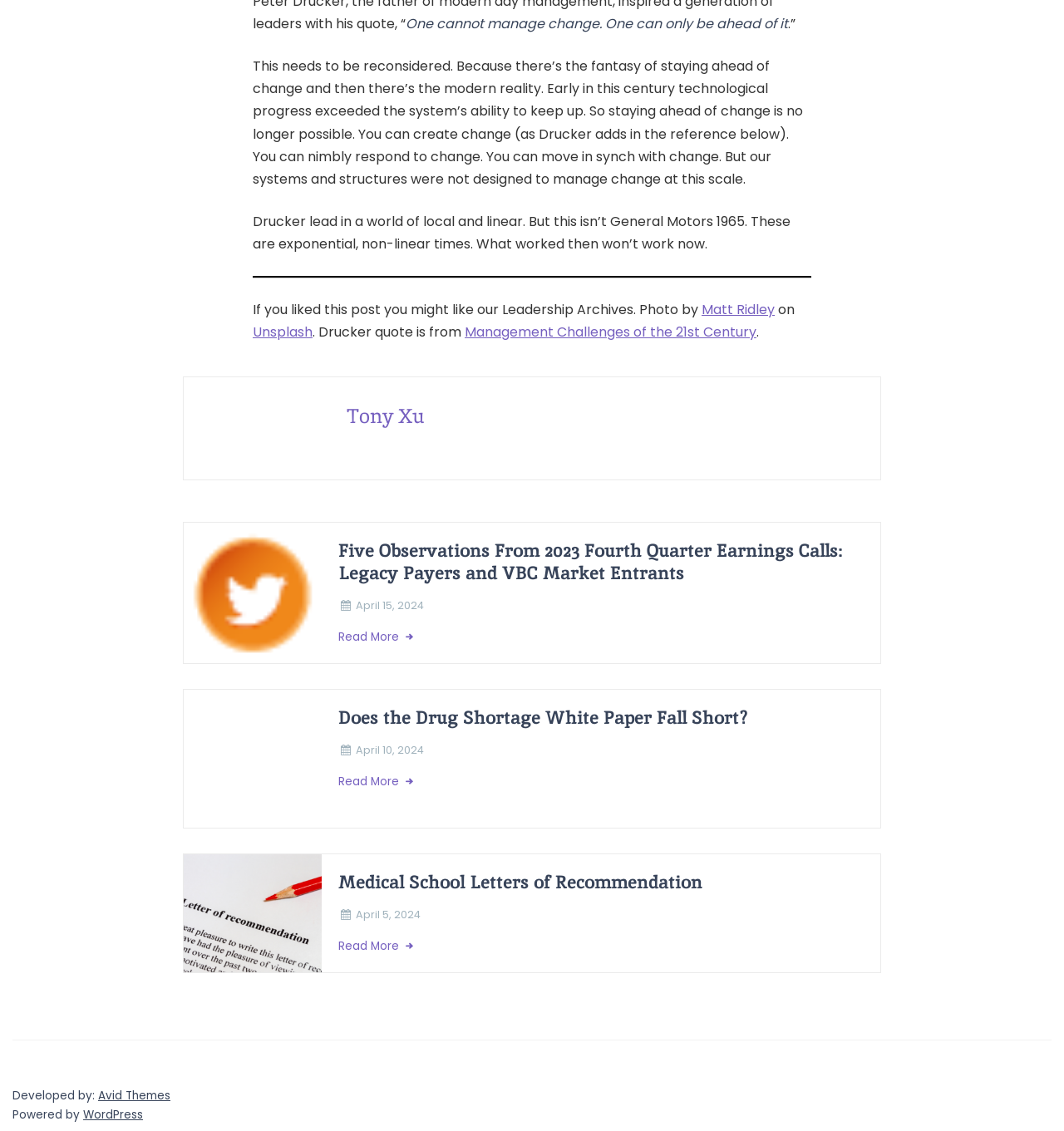What is the name of the photographer?
Refer to the image and respond with a one-word or short-phrase answer.

Matt Ridley